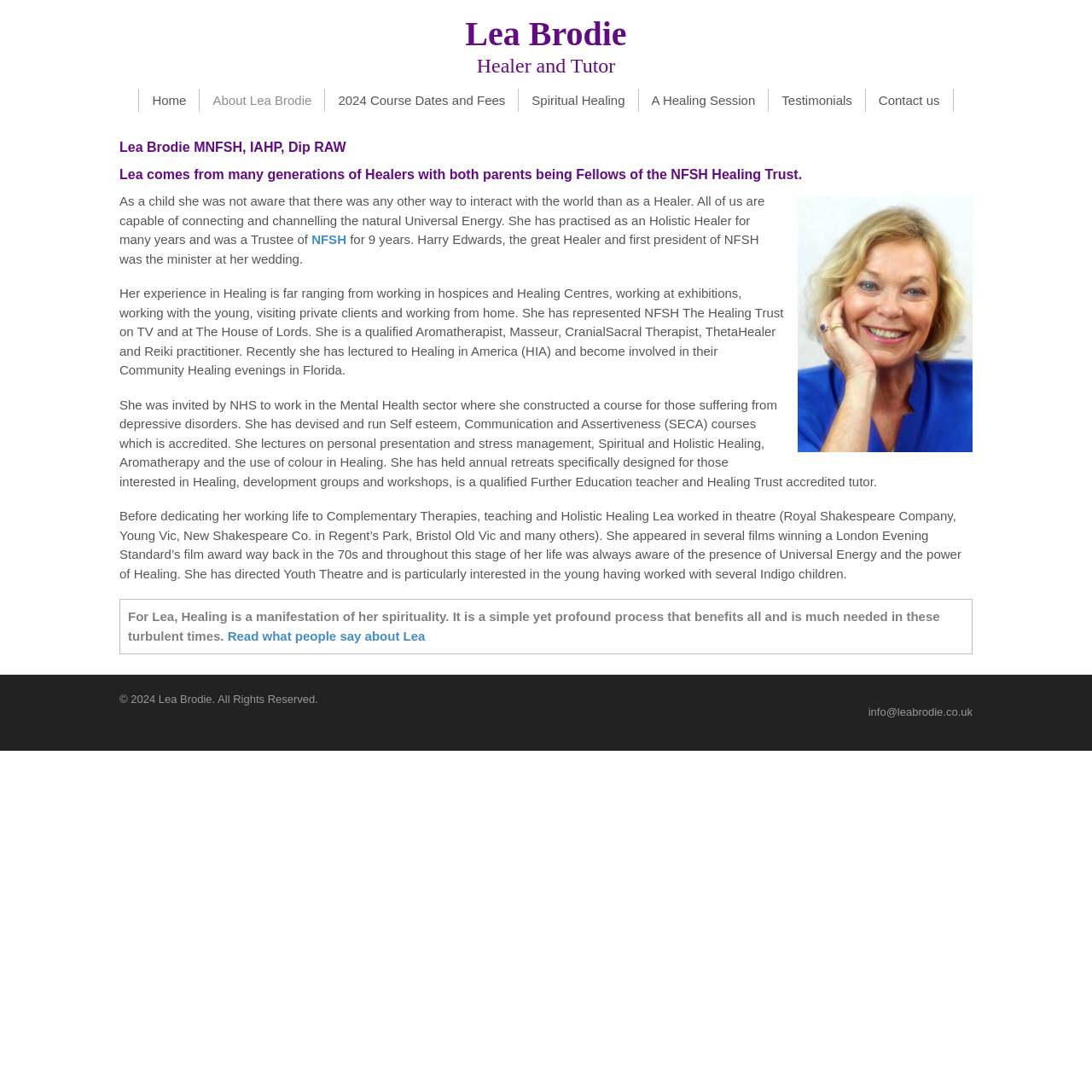Please determine the bounding box coordinates for the element that should be clicked to follow these instructions: "Click on the 'Home' link".

[0.128, 0.081, 0.182, 0.102]